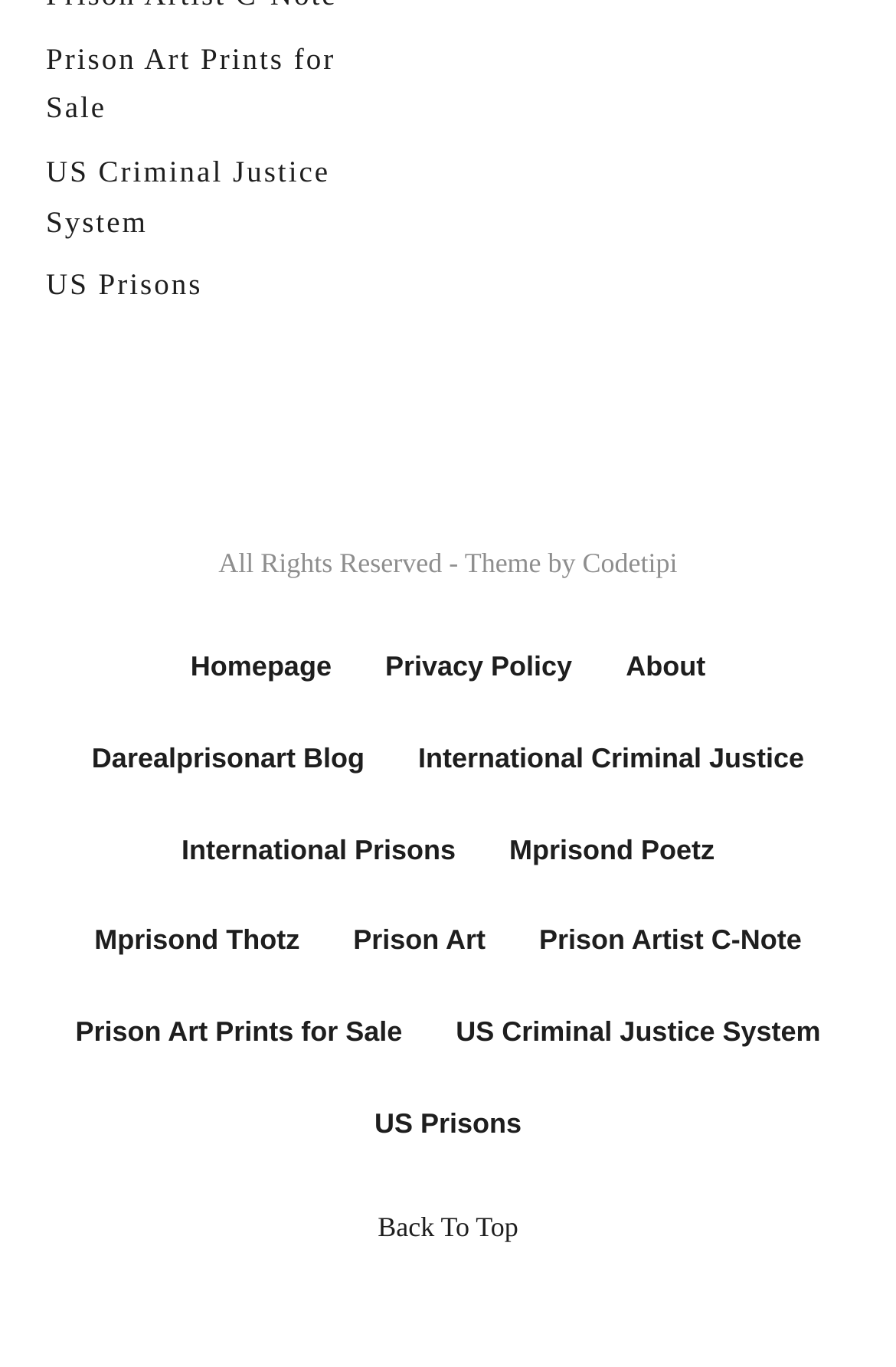Reply to the question below using a single word or brief phrase:
Where is the 'Back To Top' link located?

Bottom